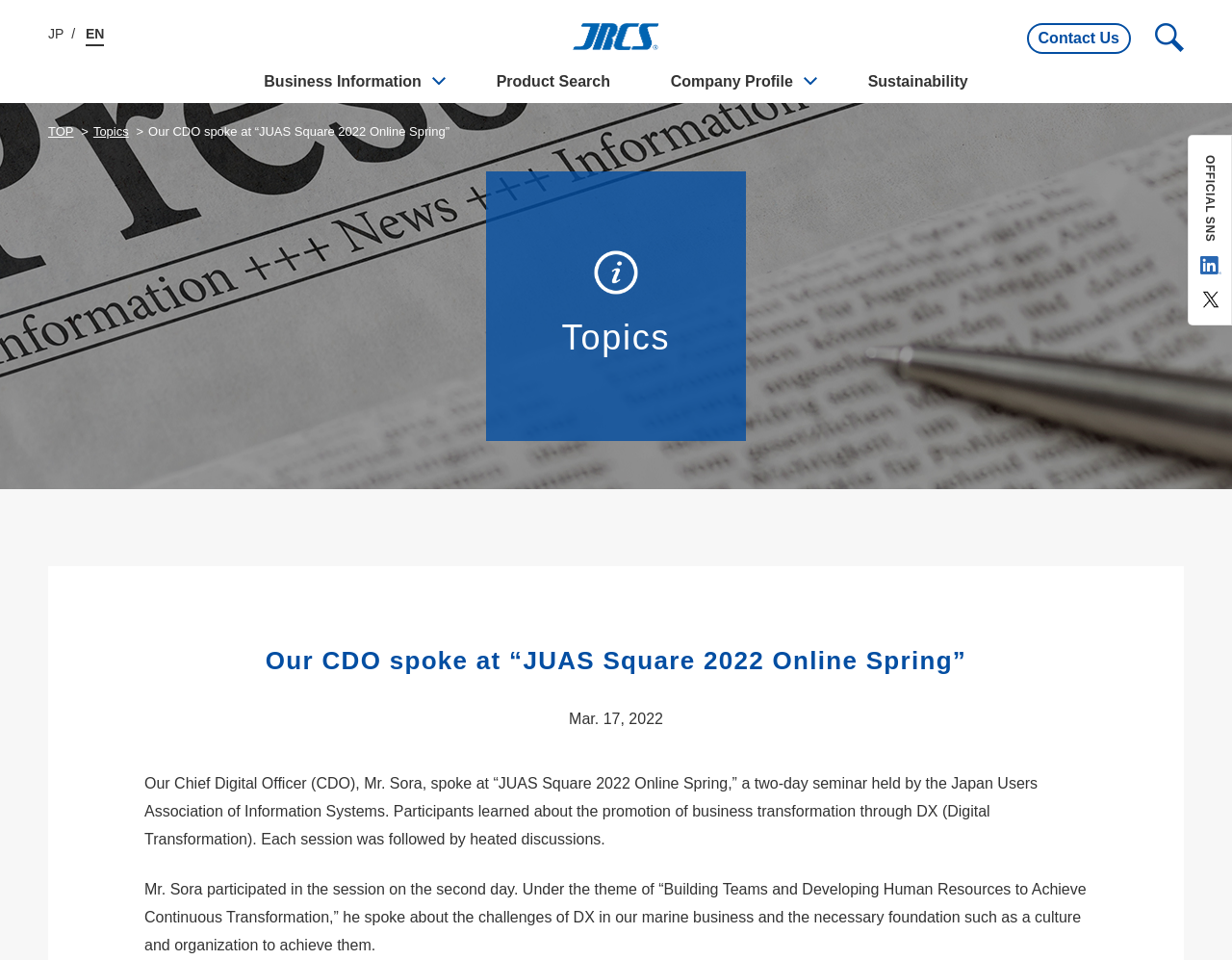Please pinpoint the bounding box coordinates for the region I should click to adhere to this instruction: "Watch Video Channel".

[0.501, 0.2, 0.642, 0.262]